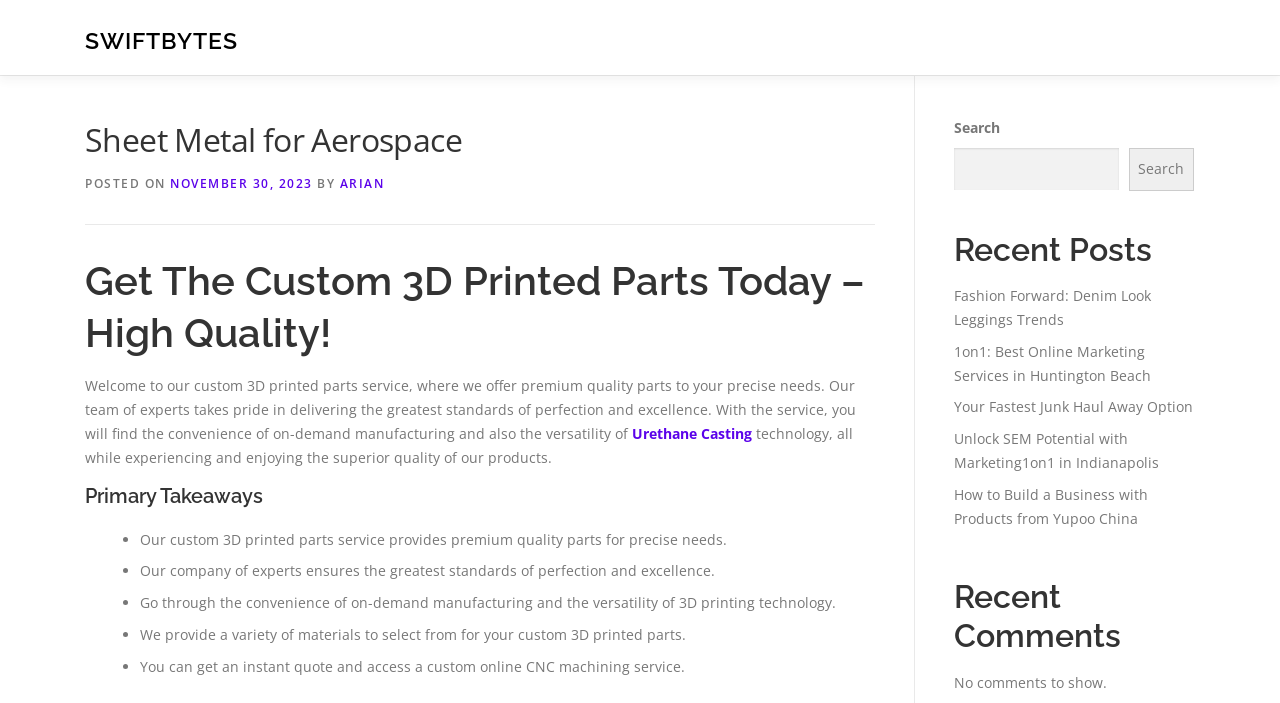Provide the bounding box coordinates of the section that needs to be clicked to accomplish the following instruction: "View the 'Recent Posts'."

[0.745, 0.328, 0.933, 0.383]